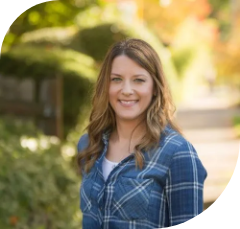What season is depicted in the background?
From the details in the image, answer the question comprehensively.

The caption describes the background as having 'autumn foliage', which suggests that the image is set during the autumn season.